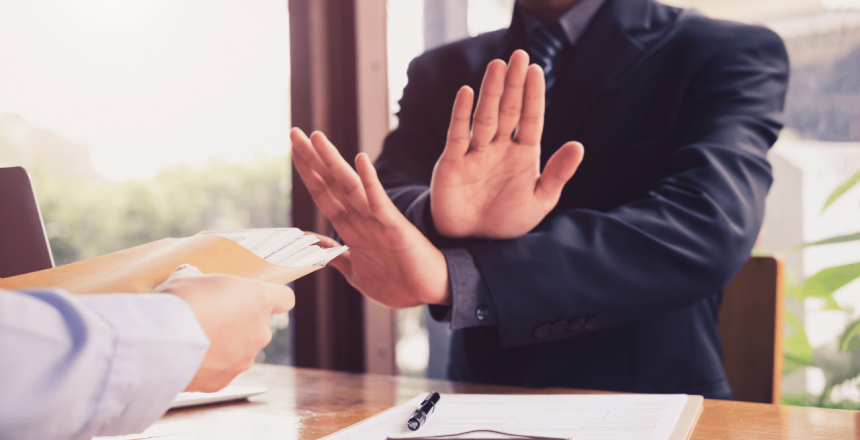Provide a one-word or short-phrase response to the question:
What kind of environment is hinted at in the background?

Office environment